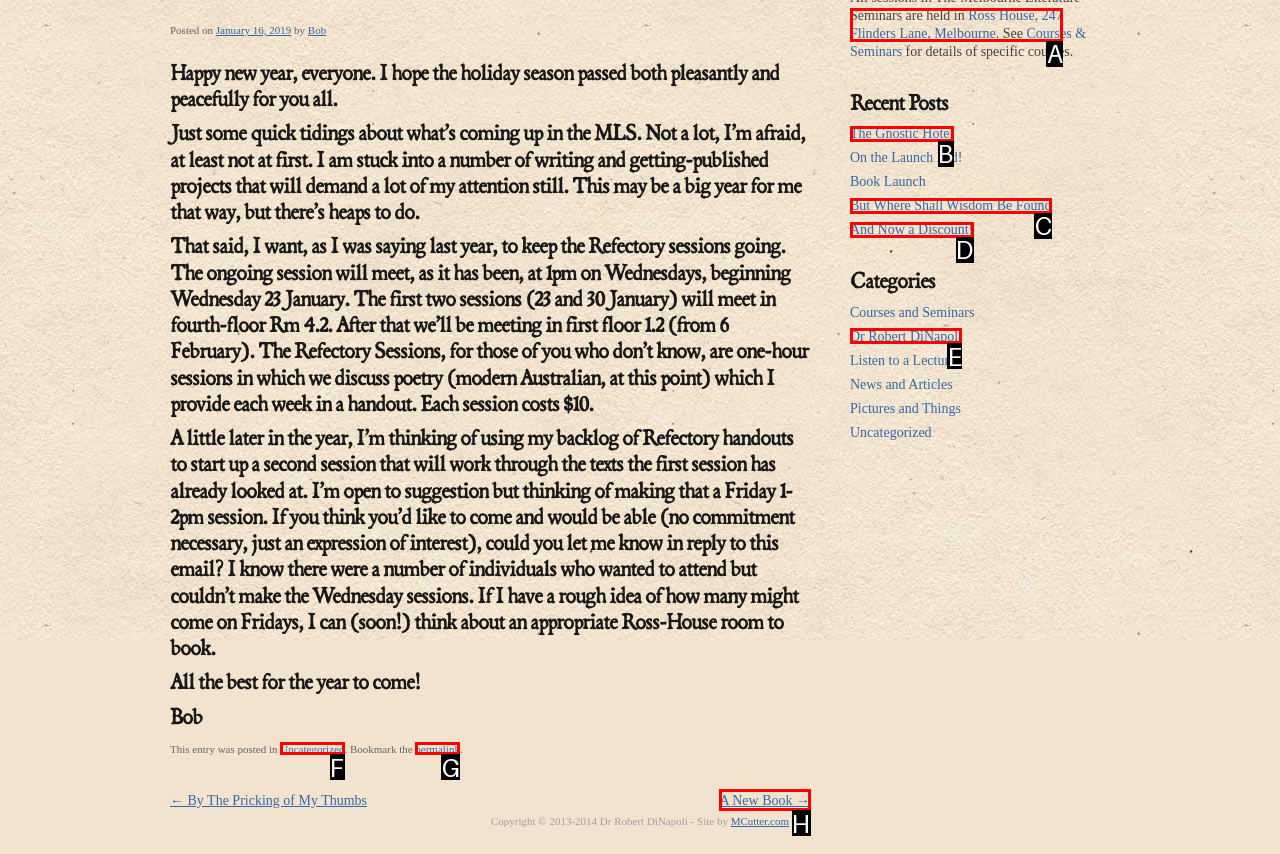Choose the HTML element that aligns with the description: And Now a Discount!. Indicate your choice by stating the letter.

D